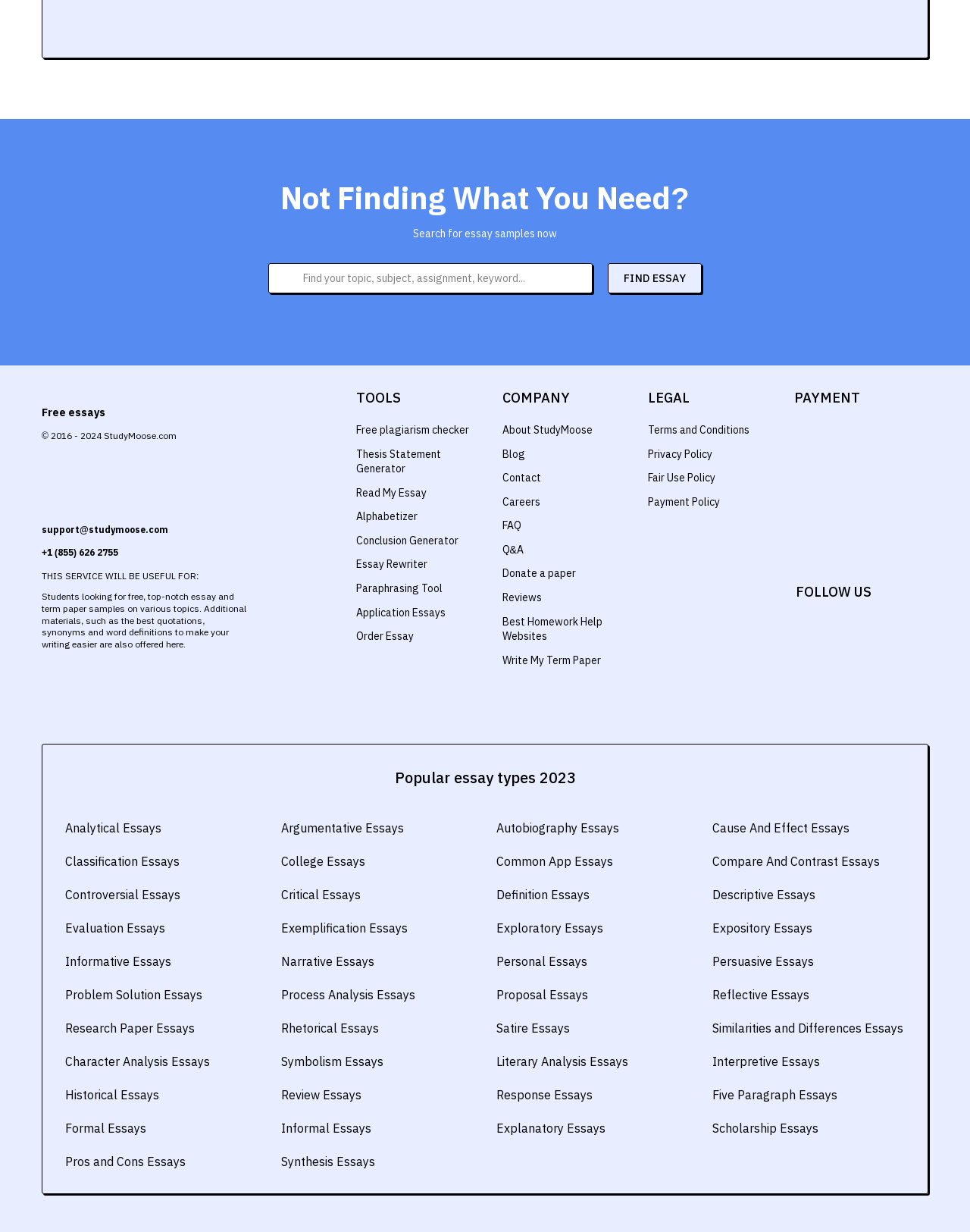Please pinpoint the bounding box coordinates for the region I should click to adhere to this instruction: "Check free plagiarism checker".

[0.367, 0.343, 0.484, 0.354]